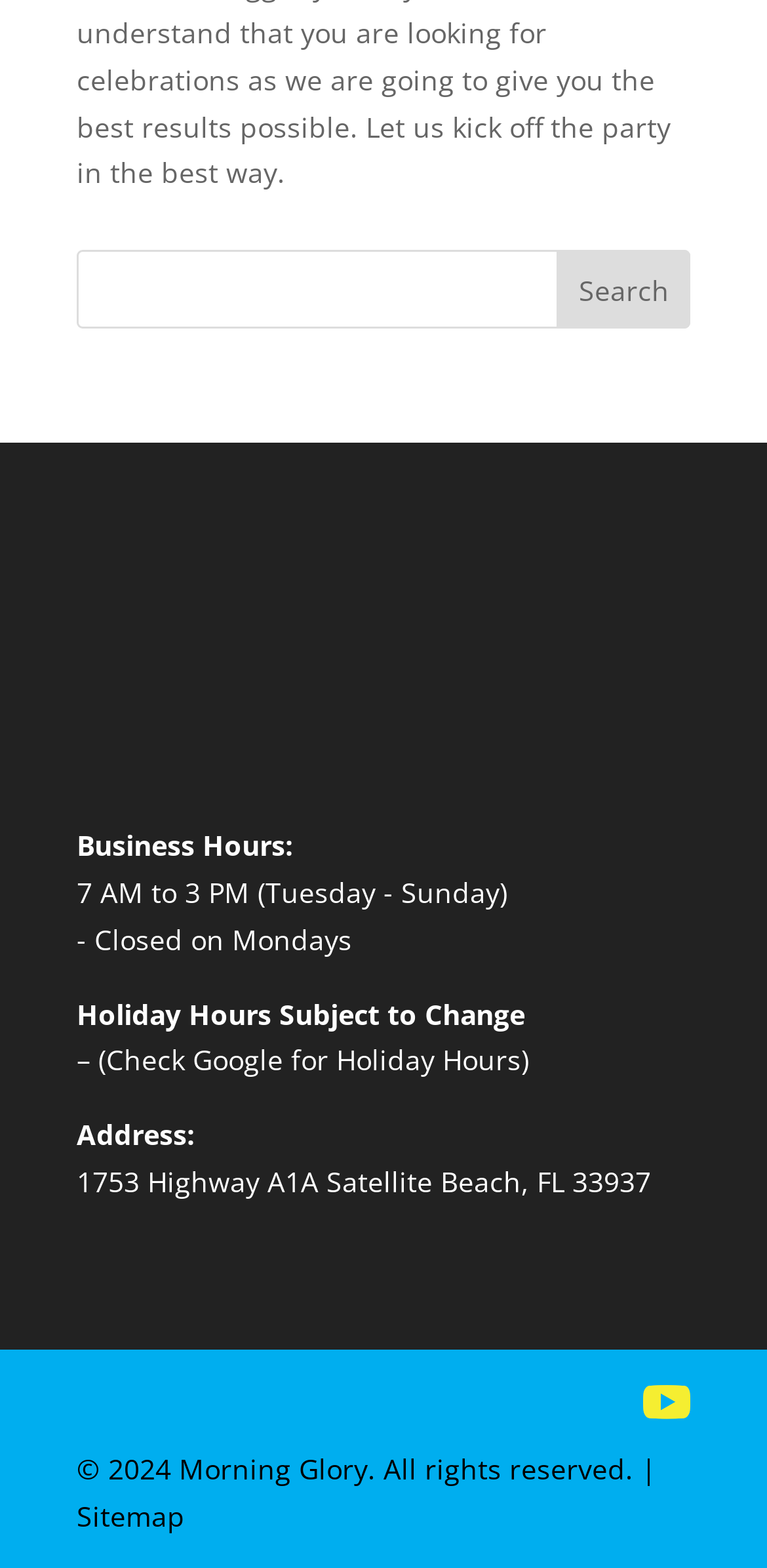Provide the bounding box coordinates for the UI element described in this sentence: "Sitemap". The coordinates should be four float values between 0 and 1, i.e., [left, top, right, bottom].

[0.1, 0.954, 0.241, 0.978]